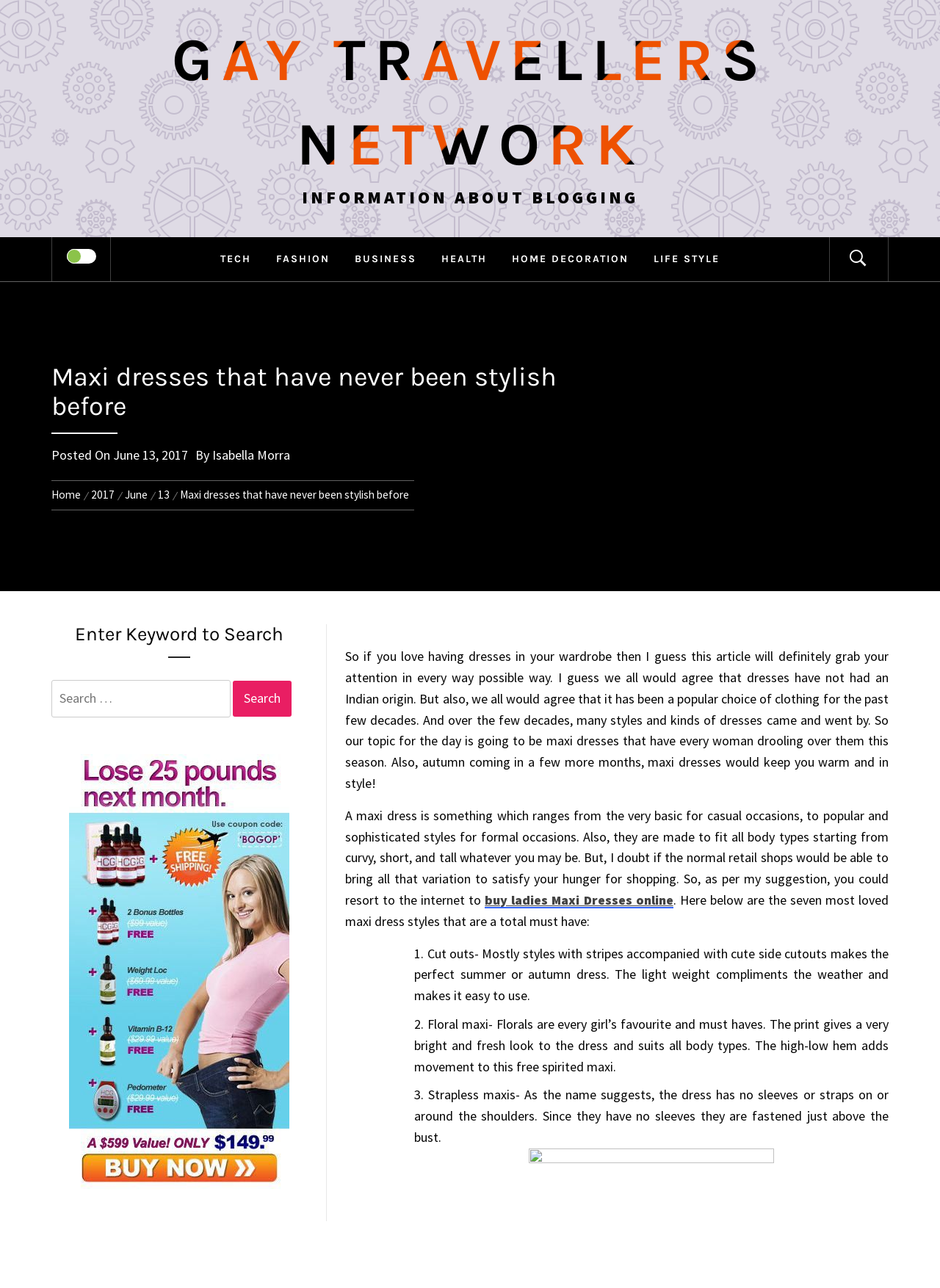Please provide a comprehensive answer to the question below using the information from the image: What is the author of the article?

The author of the article can be found by looking at the 'By' section, which mentions 'Isabella Morra' as the author.